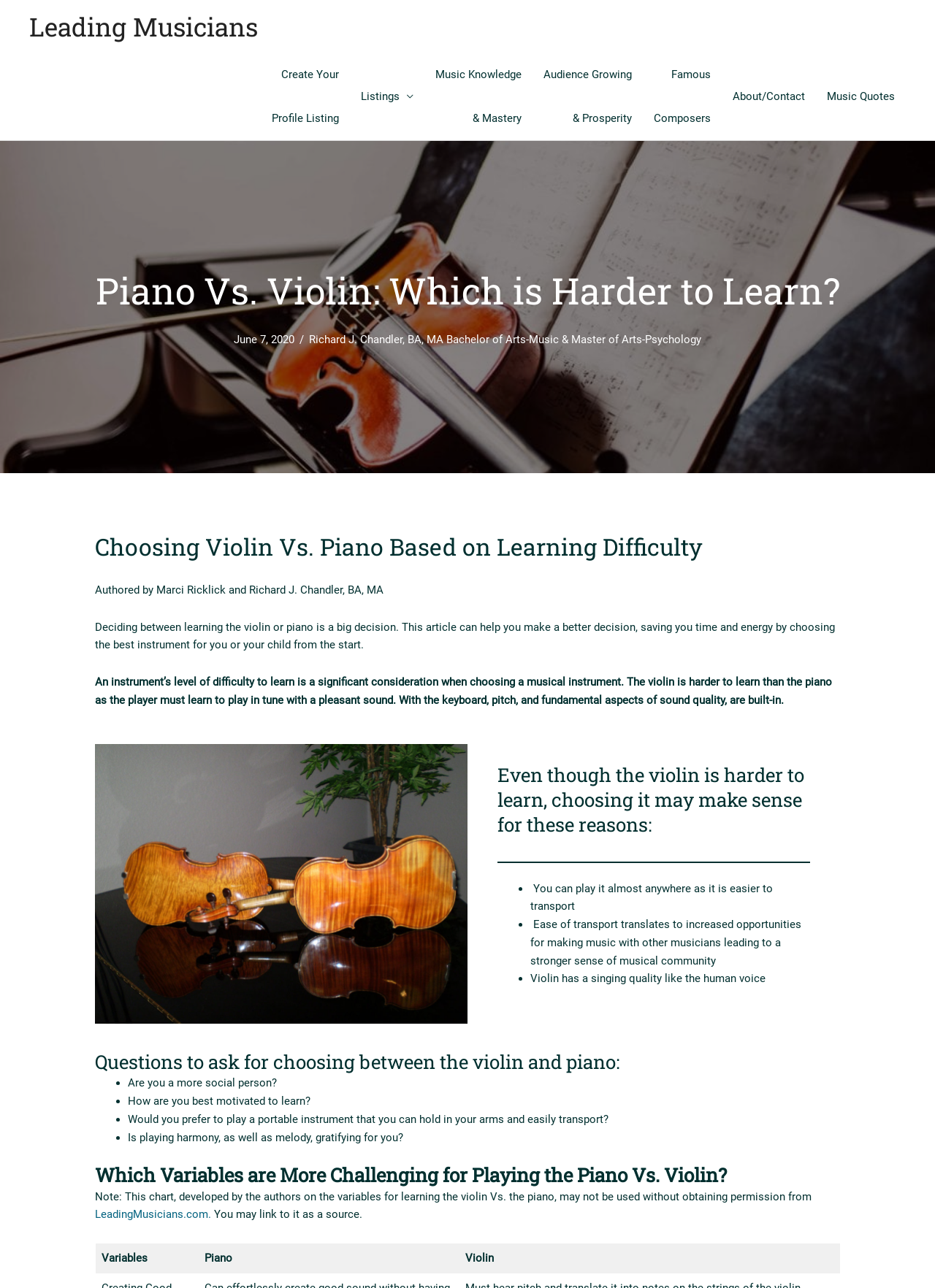Identify the bounding box coordinates of the clickable region necessary to fulfill the following instruction: "Check the 'Questions to ask for choosing between the violin and piano:' section". The bounding box coordinates should be four float numbers between 0 and 1, i.e., [left, top, right, bottom].

[0.102, 0.815, 0.898, 0.834]